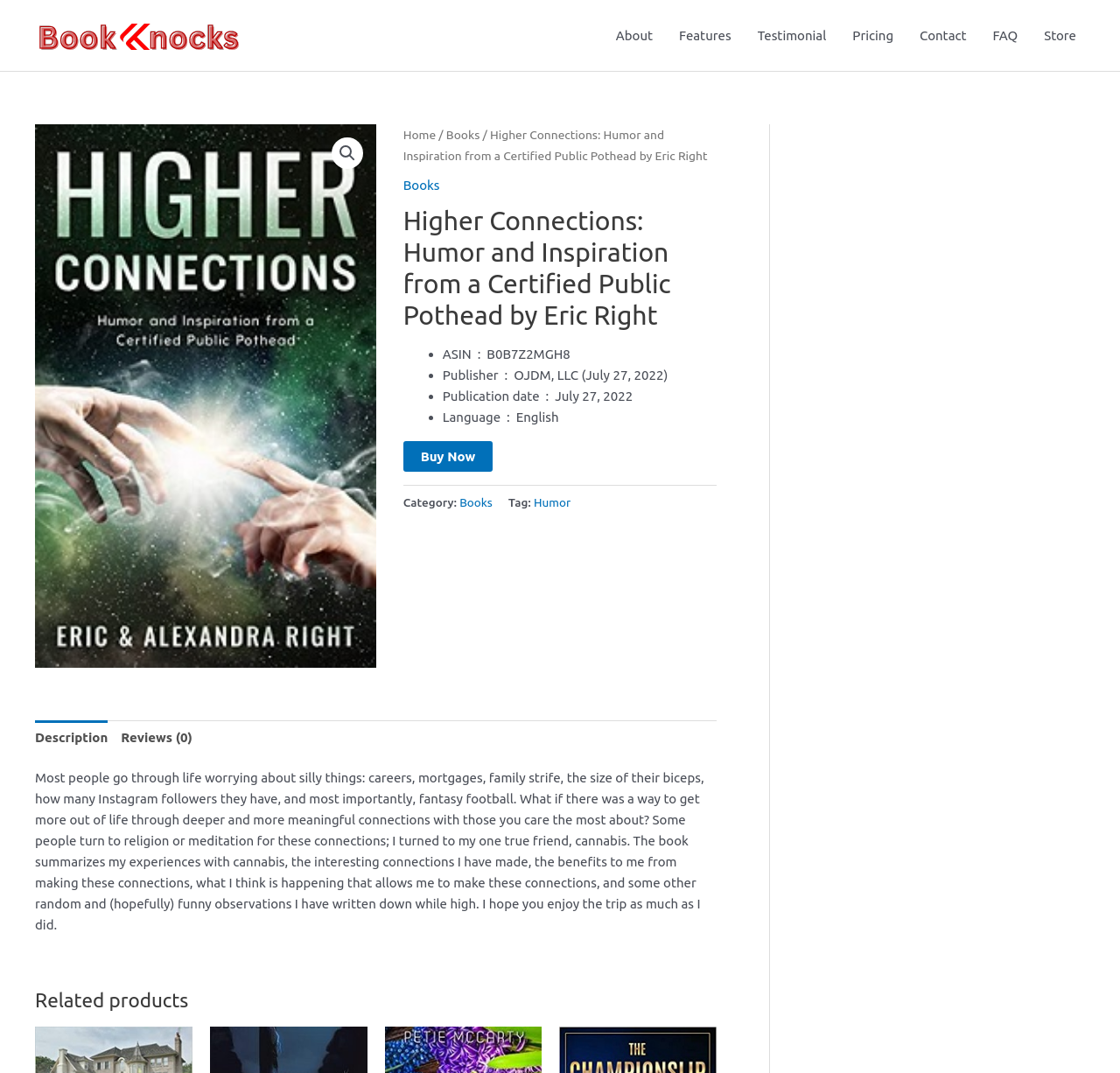What is the language of the book?
Look at the image and answer the question with a single word or phrase.

English